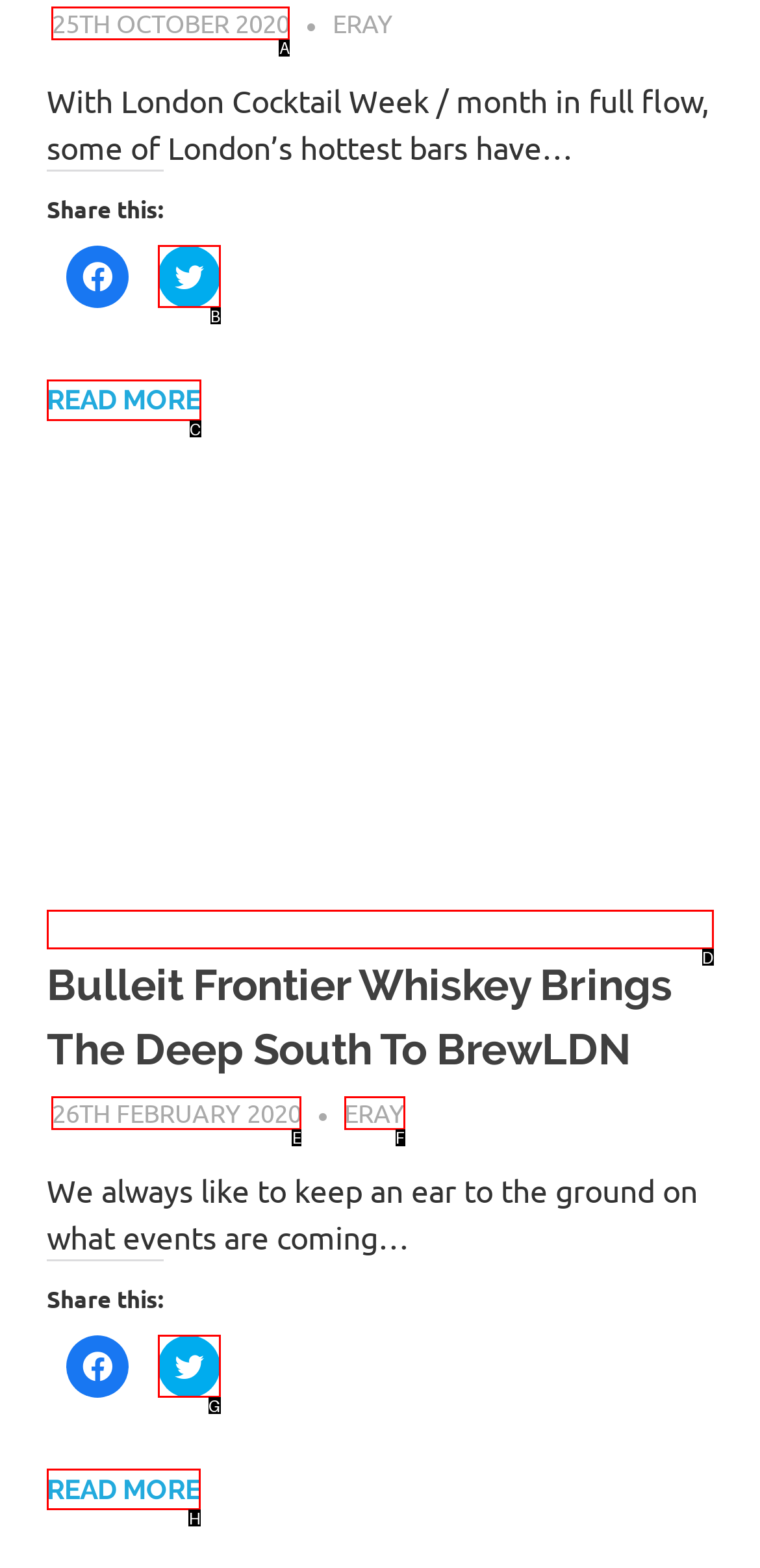Specify which element within the red bounding boxes should be clicked for this task: Click to read more about a news article Respond with the letter of the correct option.

H